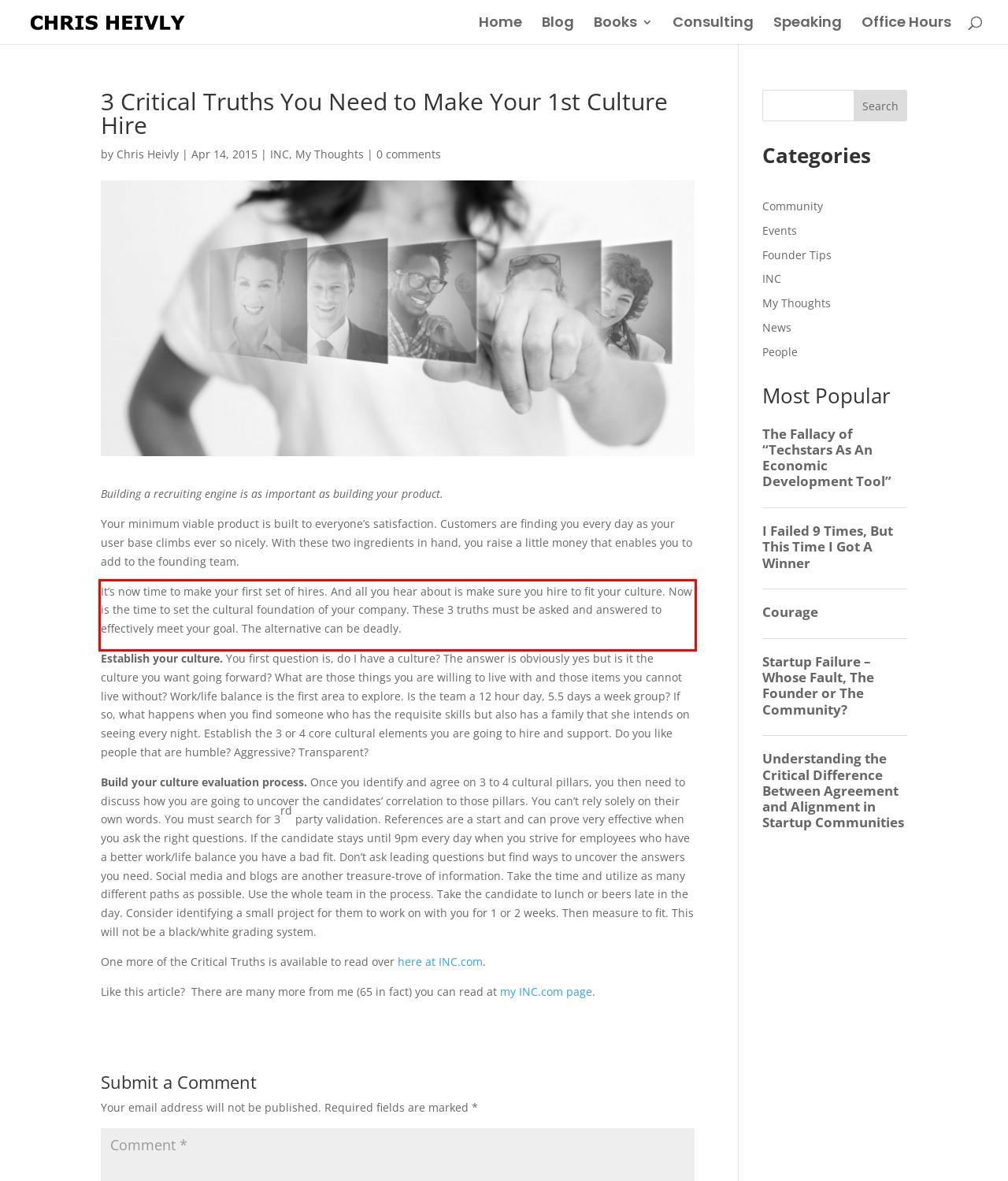Identify the red bounding box in the webpage screenshot and perform OCR to generate the text content enclosed.

It’s now time to make your first set of hires. And all you hear about is make sure you hire to fit your culture. Now is the time to set the cultural foundation of your company. These 3 truths must be asked and answered to effectively meet your goal. The alternative can be deadly.